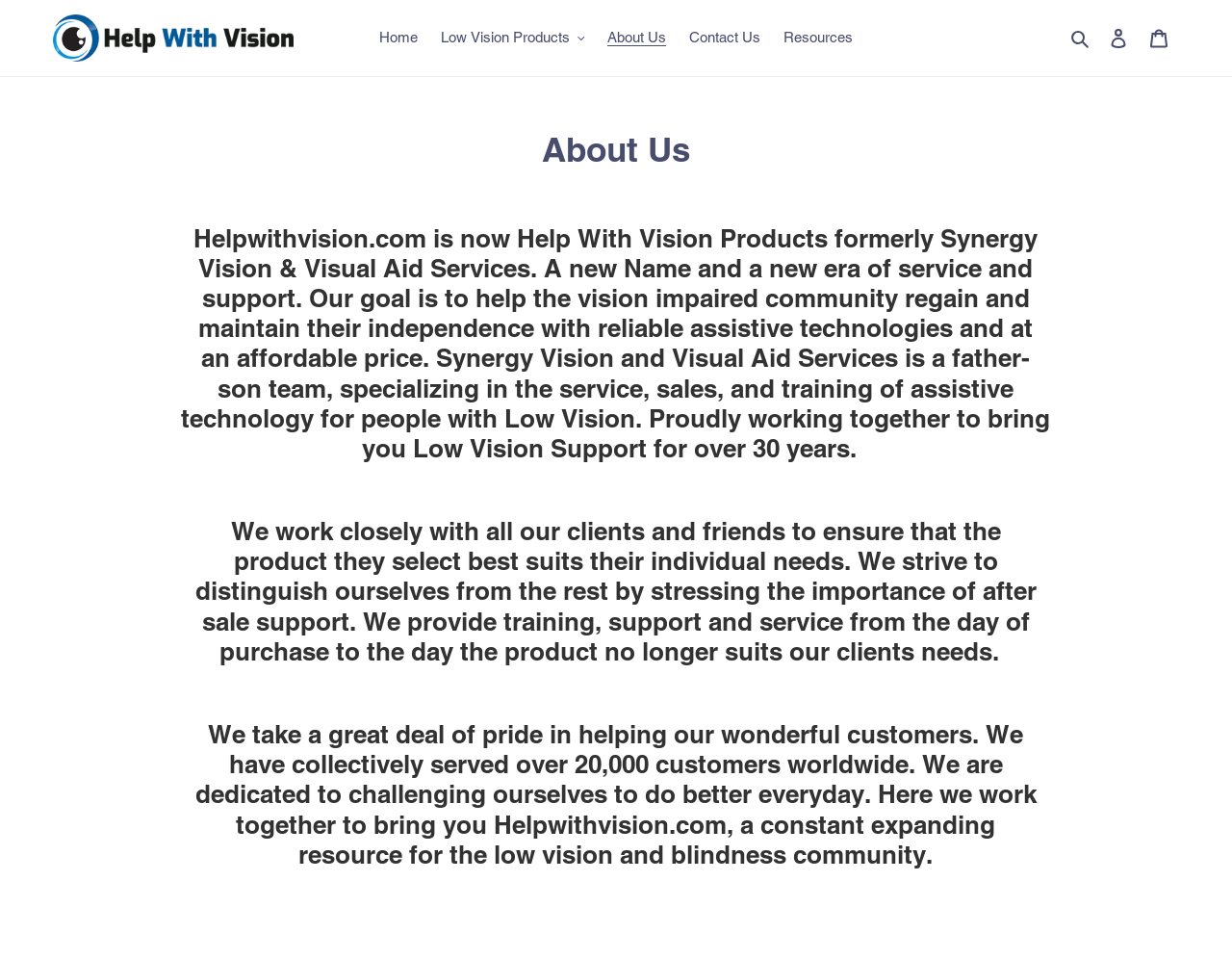Determine the bounding box coordinates of the clickable element to complete this instruction: "Search for a product". Provide the coordinates in the format of four float numbers between 0 and 1, [left, top, right, bottom].

[0.864, 0.027, 0.891, 0.052]